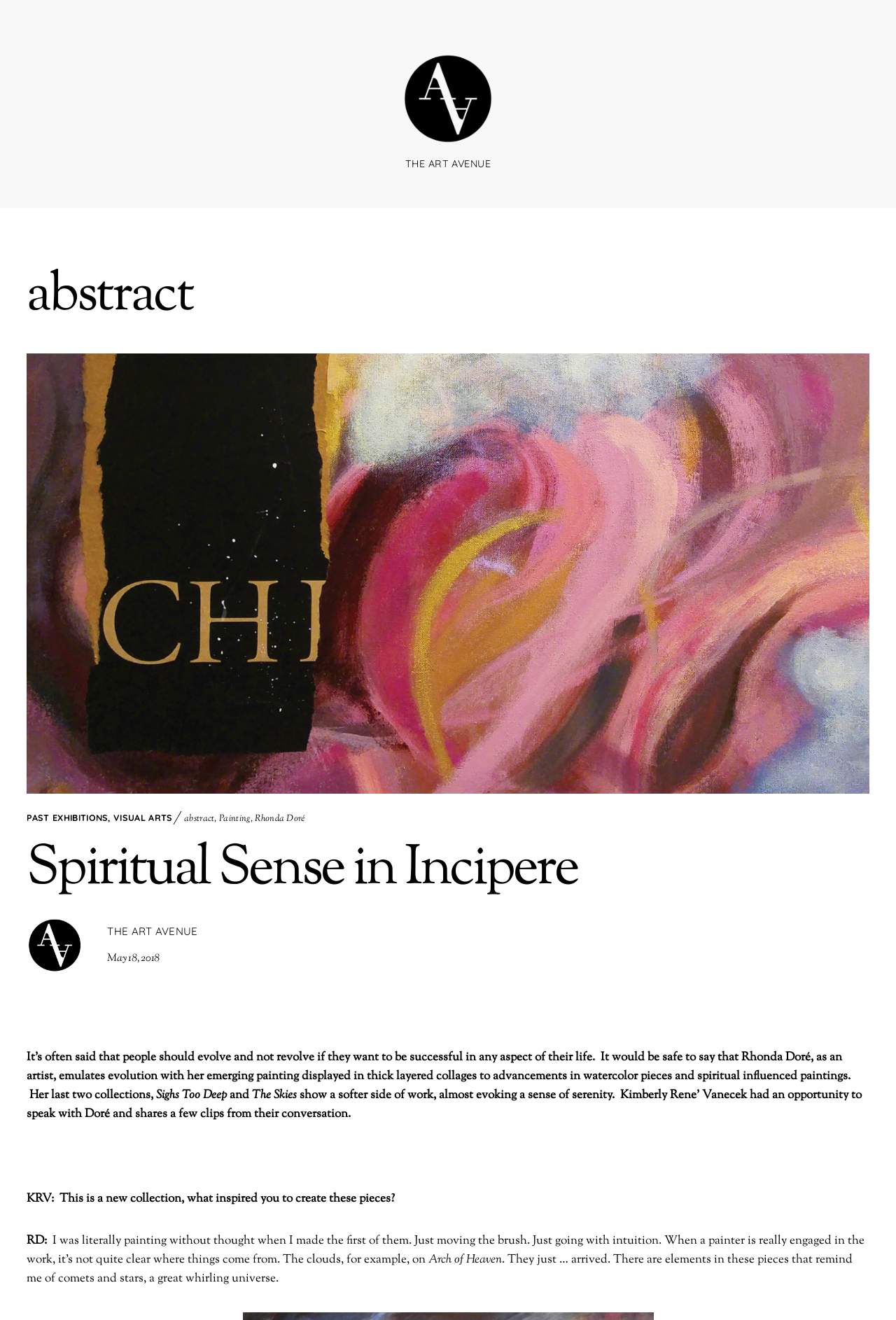Refer to the image and offer a detailed explanation in response to the question: What is the name of the interviewer who spoke with Rhonda Doré?

By analyzing the conversation quoted on the webpage, I found that the interviewer's name is mentioned as 'Kimberly Rene’ Vanecek', who had an opportunity to speak with Rhonda Doré.